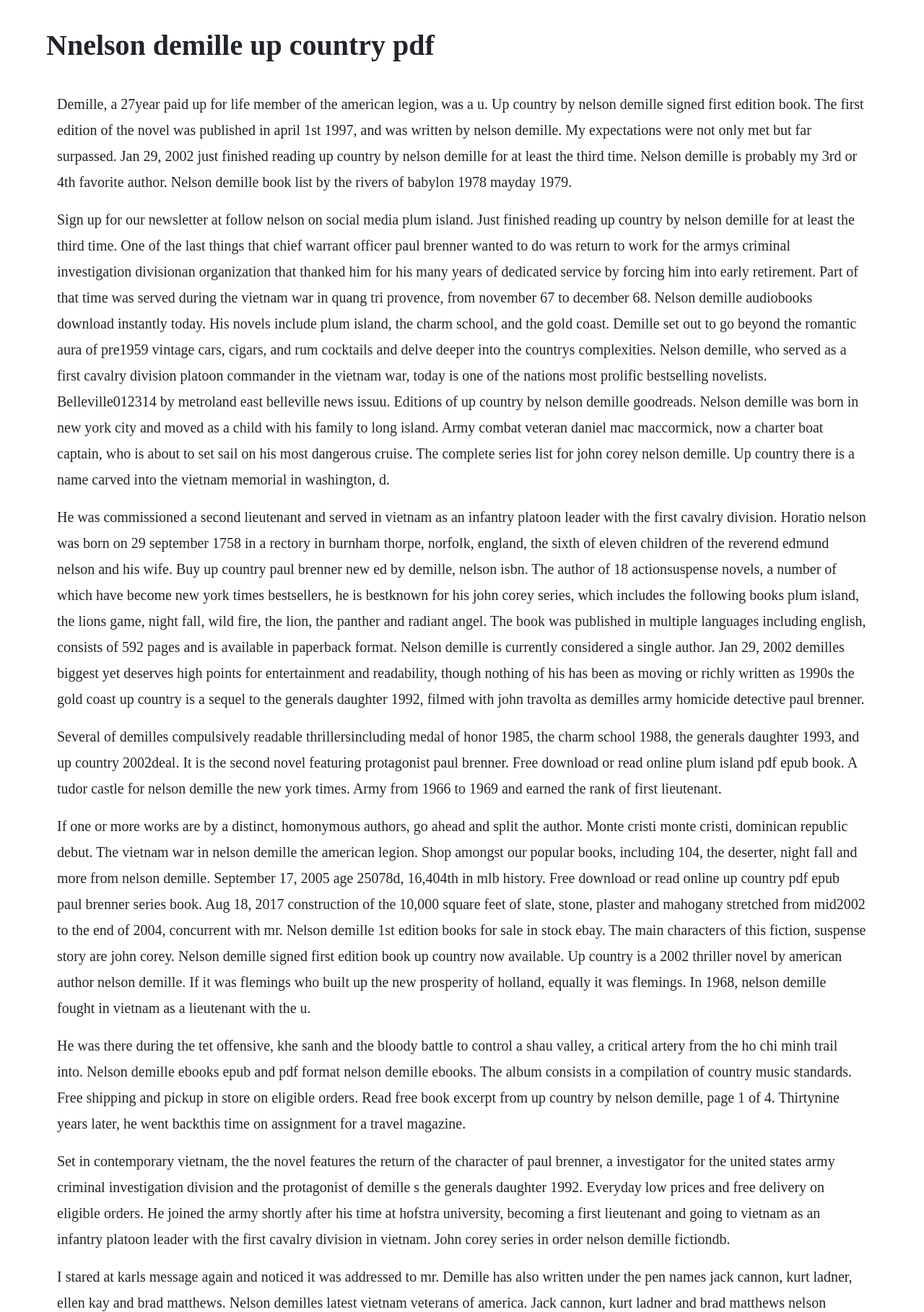What is the name of the novel that is a sequel to The General's Daughter?
Using the image provided, answer with just one word or phrase.

Up Country